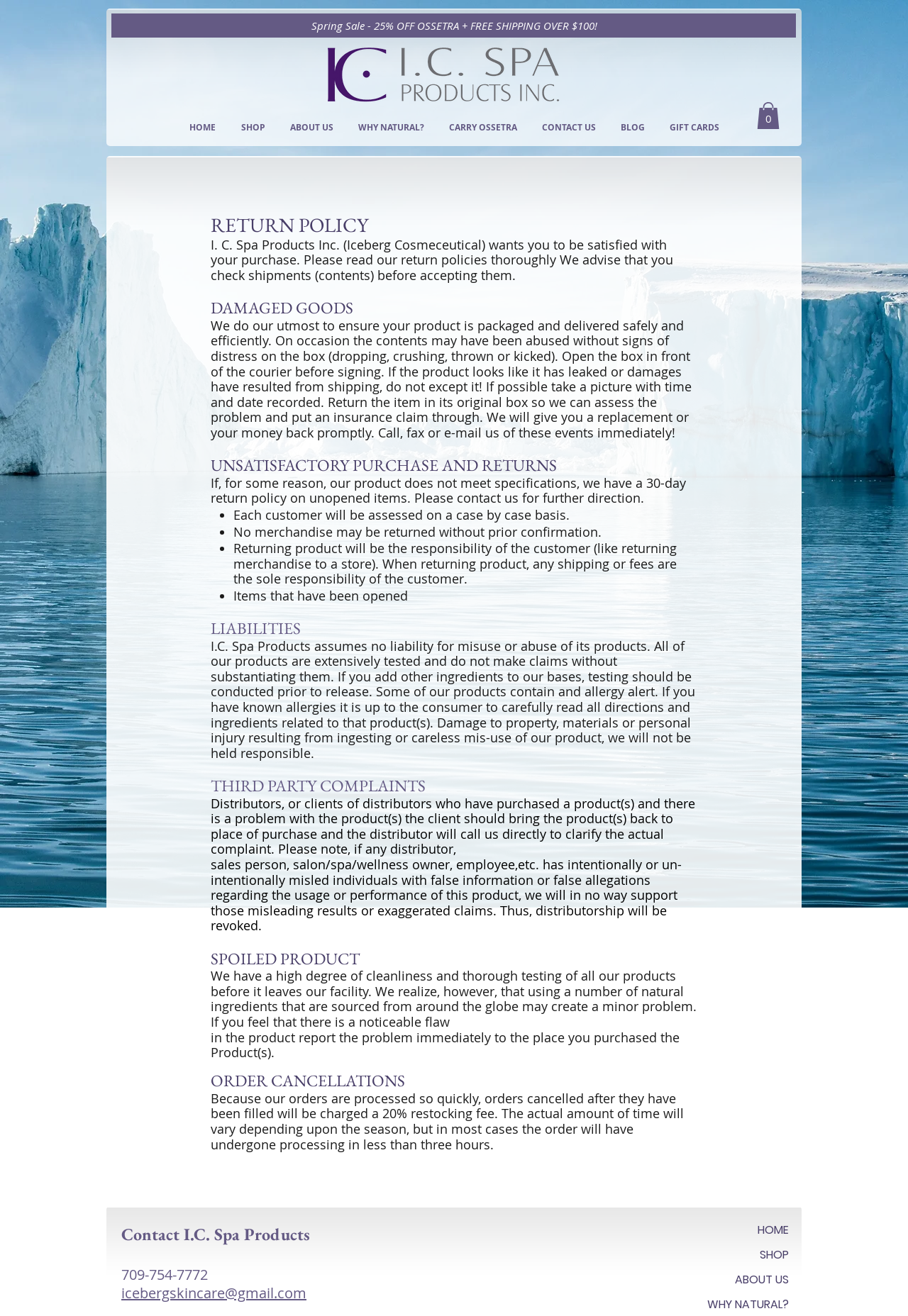Could you please study the image and provide a detailed answer to the question:
What is the company name mentioned on the webpage?

The company name is mentioned in the static text 'I. C. Spa Products Inc. (Iceberg Cosmeceutical) wants you to be satisfied with your purchase.' which is located at the top of the webpage.